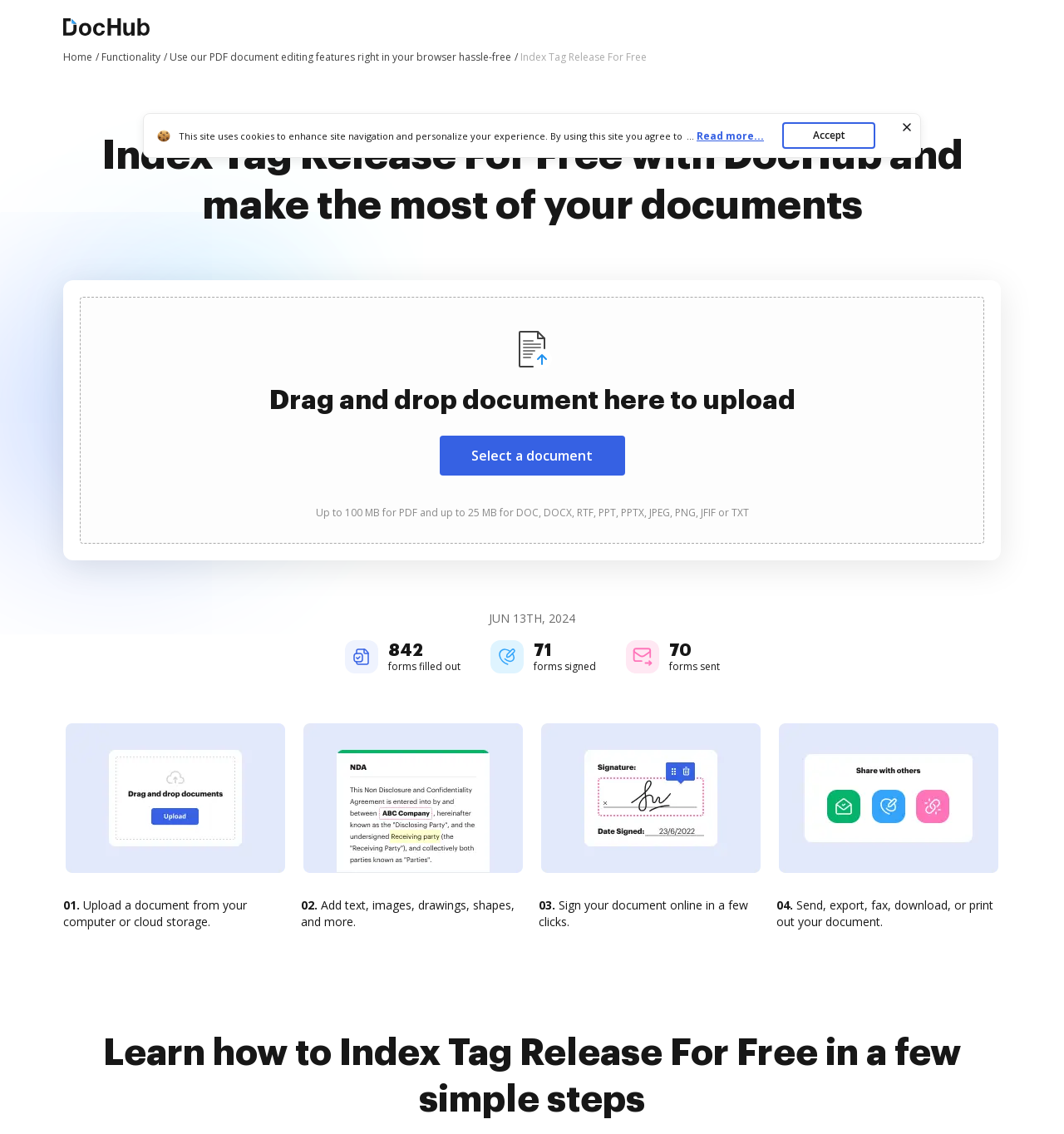What is the service provided by DocHub?
Carefully analyze the image and provide a thorough answer to the question.

Based on the webpage, I understand that DocHub provides a service that allows users to edit and sign documents online. The webpage mentions features such as uploading documents, adding text and images, and signing documents online.